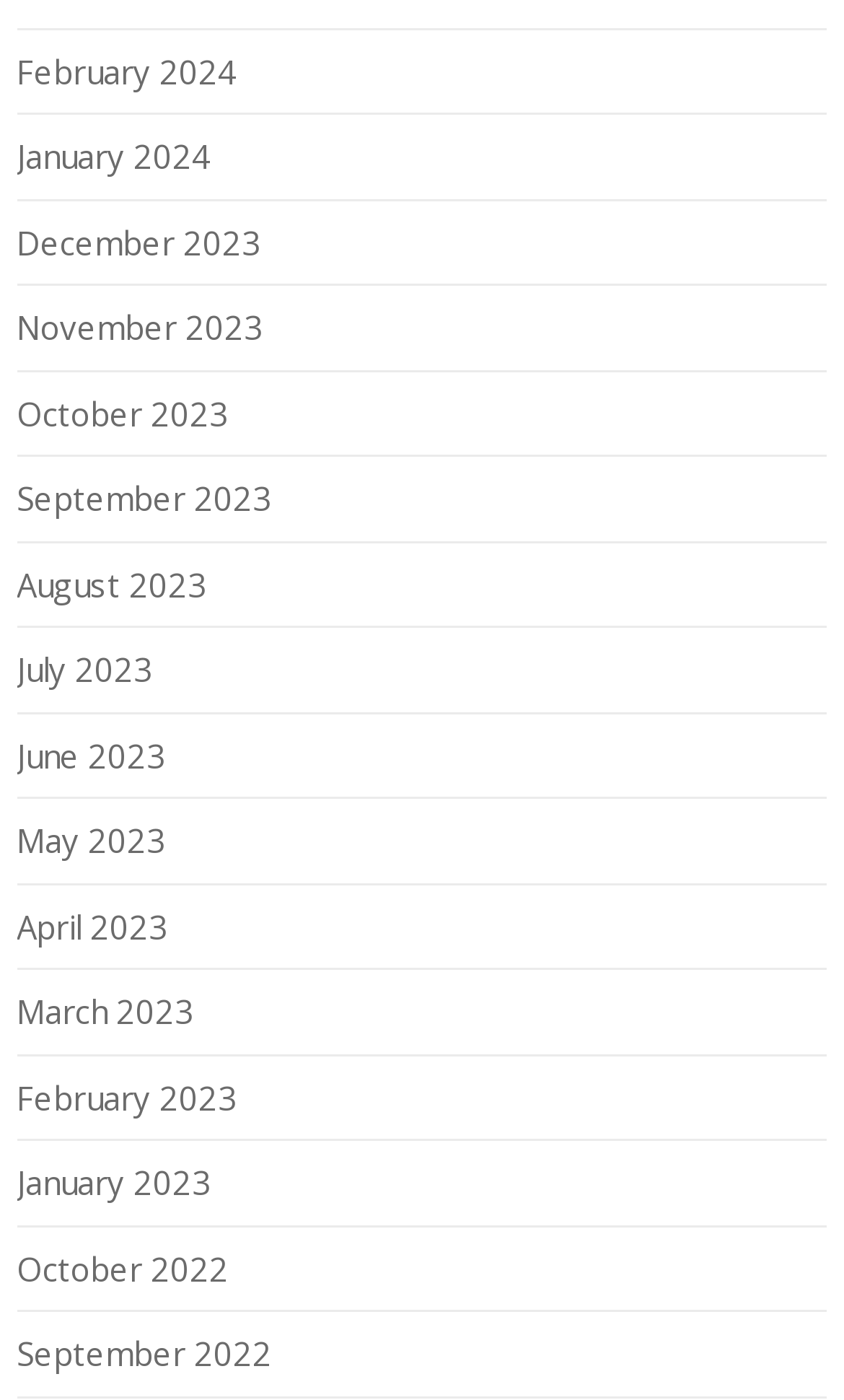With reference to the screenshot, provide a detailed response to the question below:
What is the latest month listed?

I looked at the list of links and found that the first link is 'February 2024', which is the latest month listed.